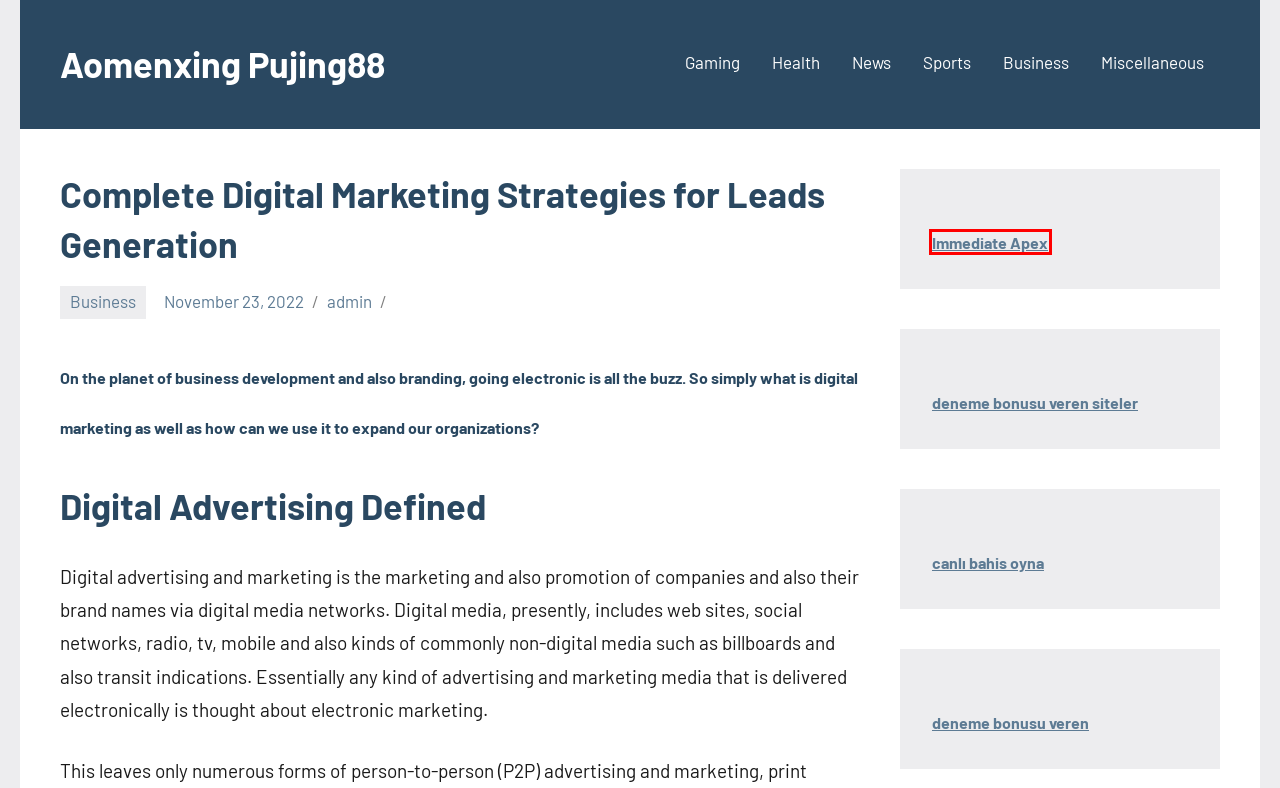Examine the screenshot of the webpage, noting the red bounding box around a UI element. Pick the webpage description that best matches the new page after the element in the red bounding box is clicked. Here are the candidates:
A. Business – Aomenxing Pujing88
B. News – Aomenxing Pujing88
C. Health – Aomenxing Pujing88
D. Aomenxing Pujing88
E. Immediate Apex AI Official - Your Trusted Trading Partner
F. admin – Aomenxing Pujing88
G. Sports – Aomenxing Pujing88
H. Miscellaneous – Aomenxing Pujing88

E